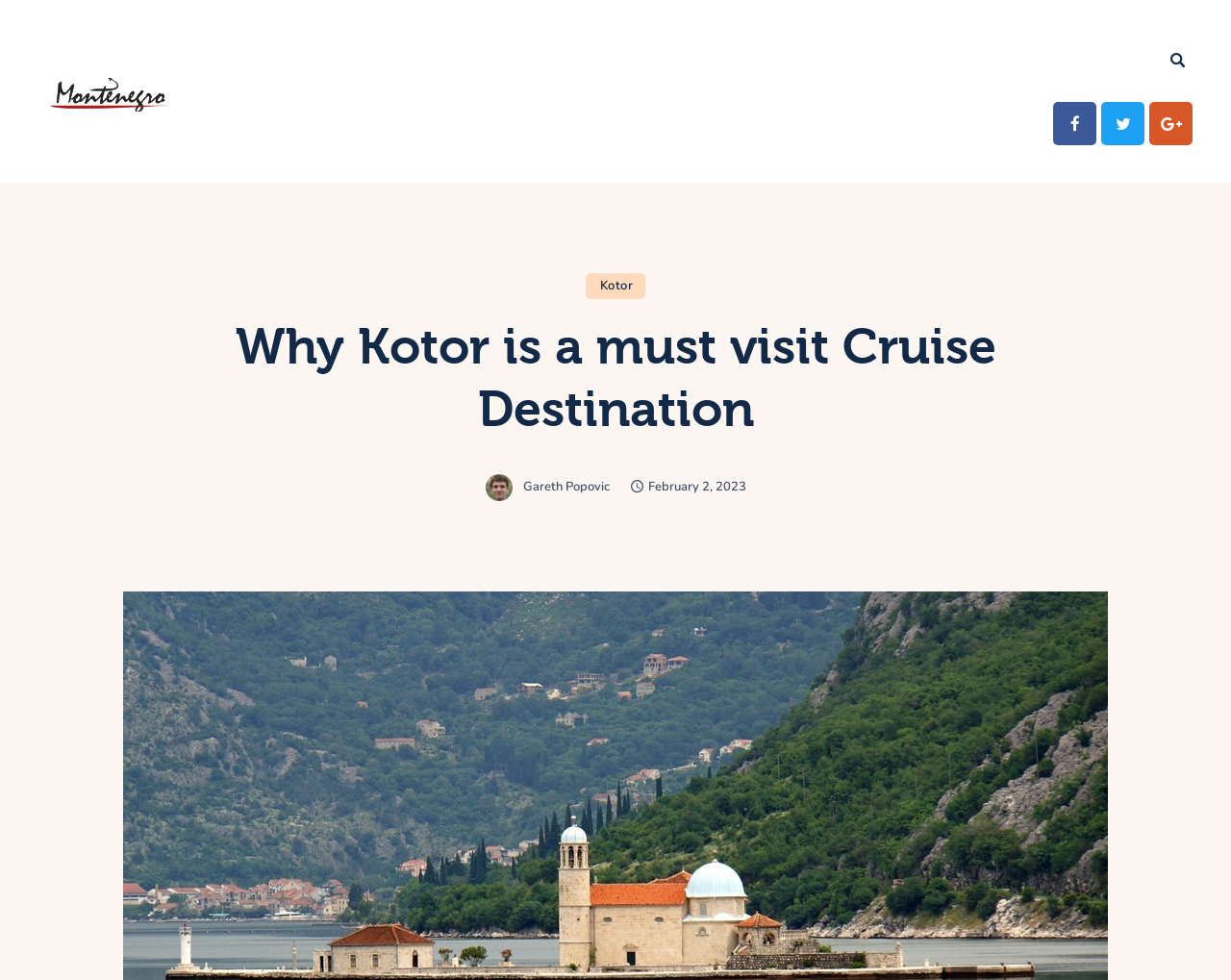Identify the bounding box of the UI component described as: "Bahrain Visa for Montenegro".

[0.303, 0.348, 0.697, 0.435]